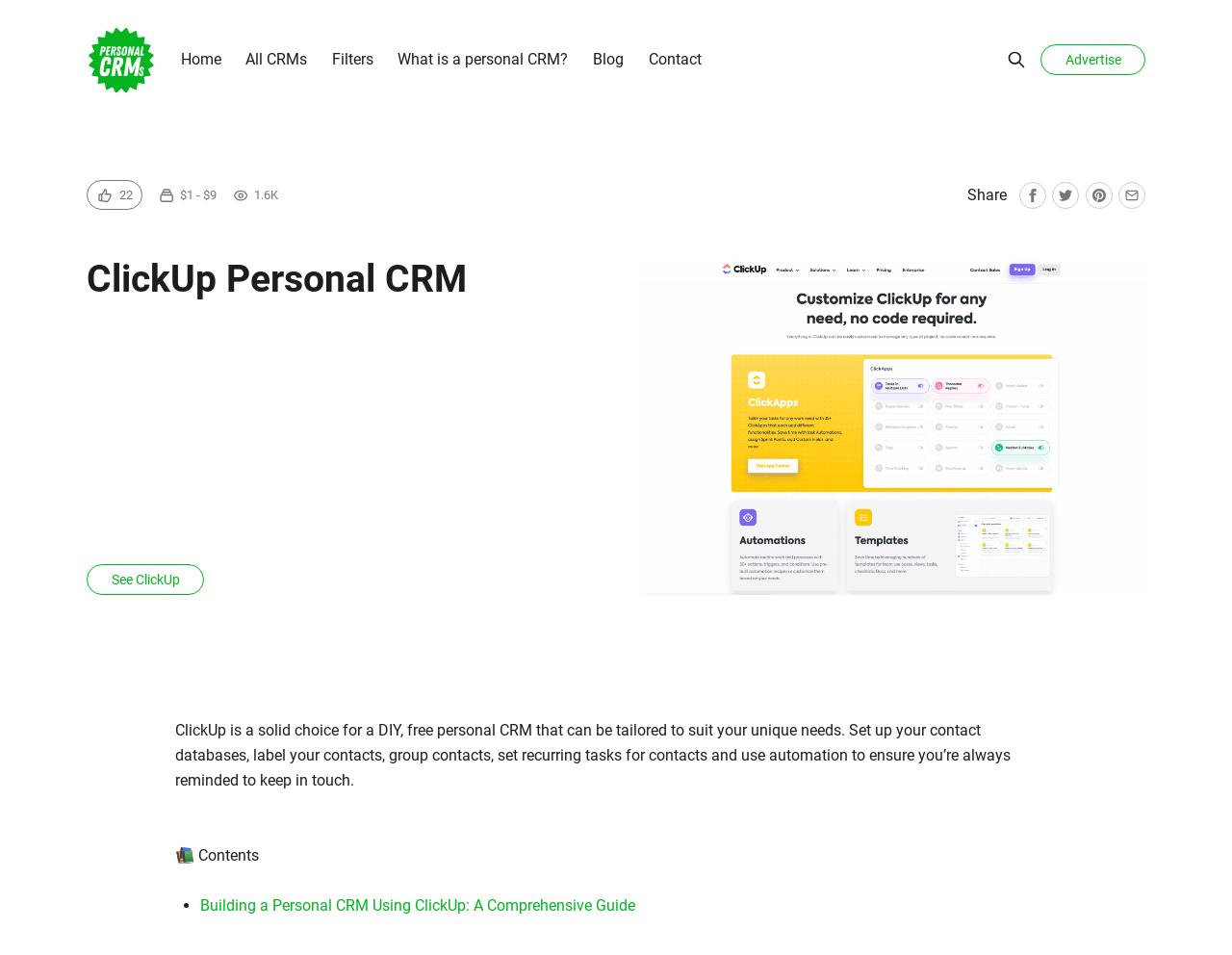Extract the main heading text from the webpage.

ClickUp Personal CRM